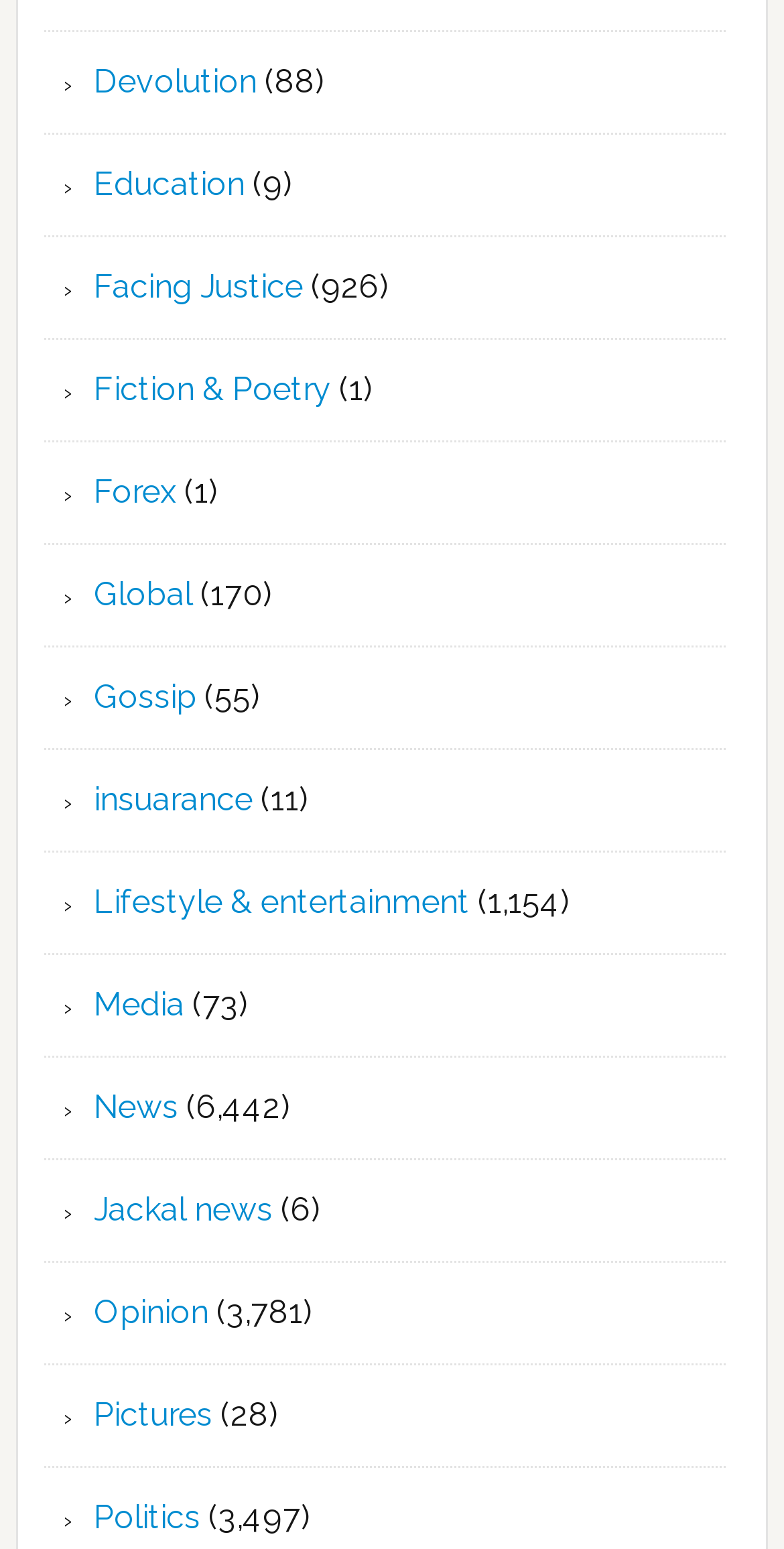Identify the bounding box coordinates for the region of the element that should be clicked to carry out the instruction: "Click on Devolution". The bounding box coordinates should be four float numbers between 0 and 1, i.e., [left, top, right, bottom].

[0.12, 0.04, 0.328, 0.065]